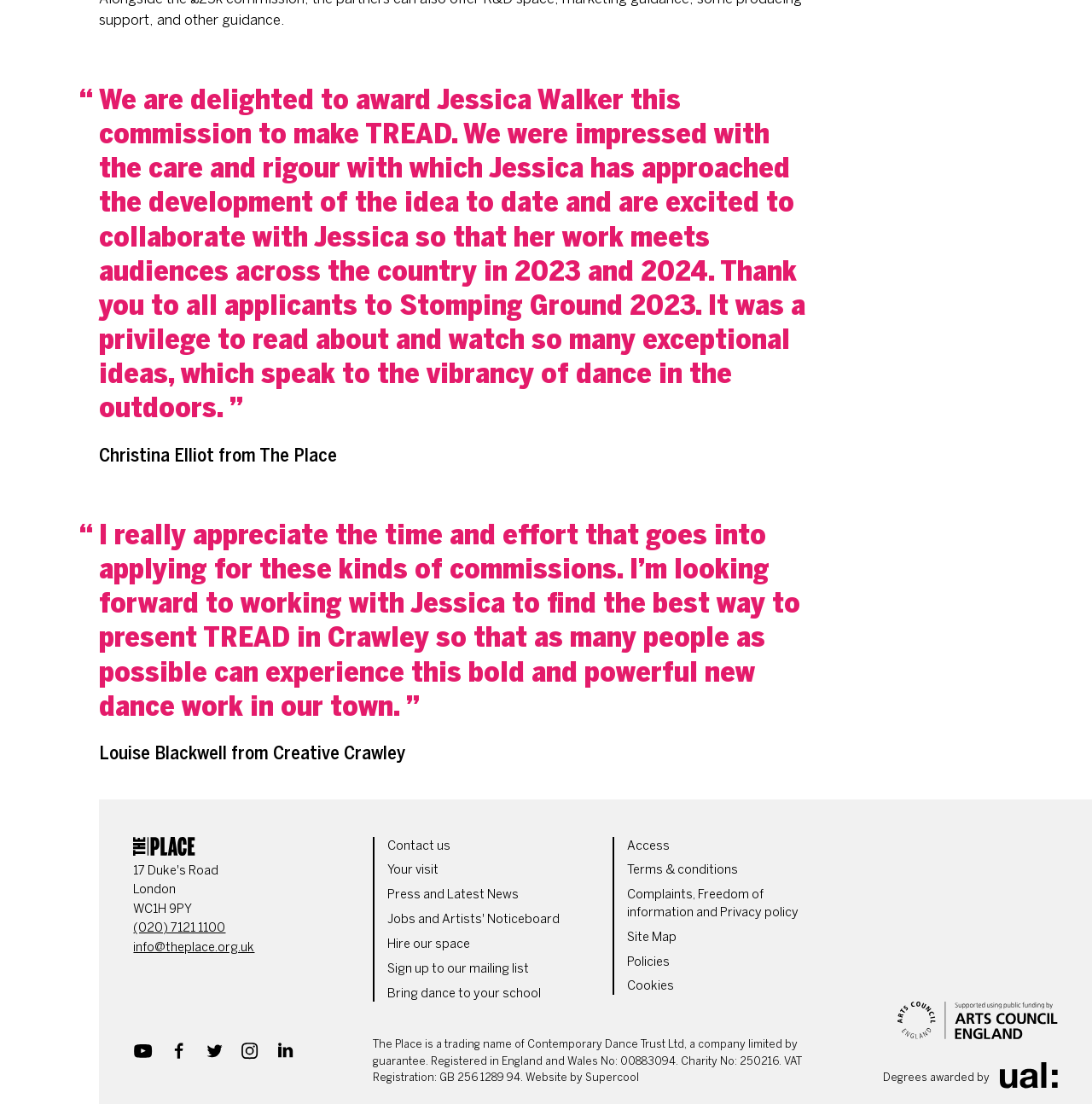Locate the bounding box of the user interface element based on this description: "Instagram".

[0.216, 0.938, 0.242, 0.965]